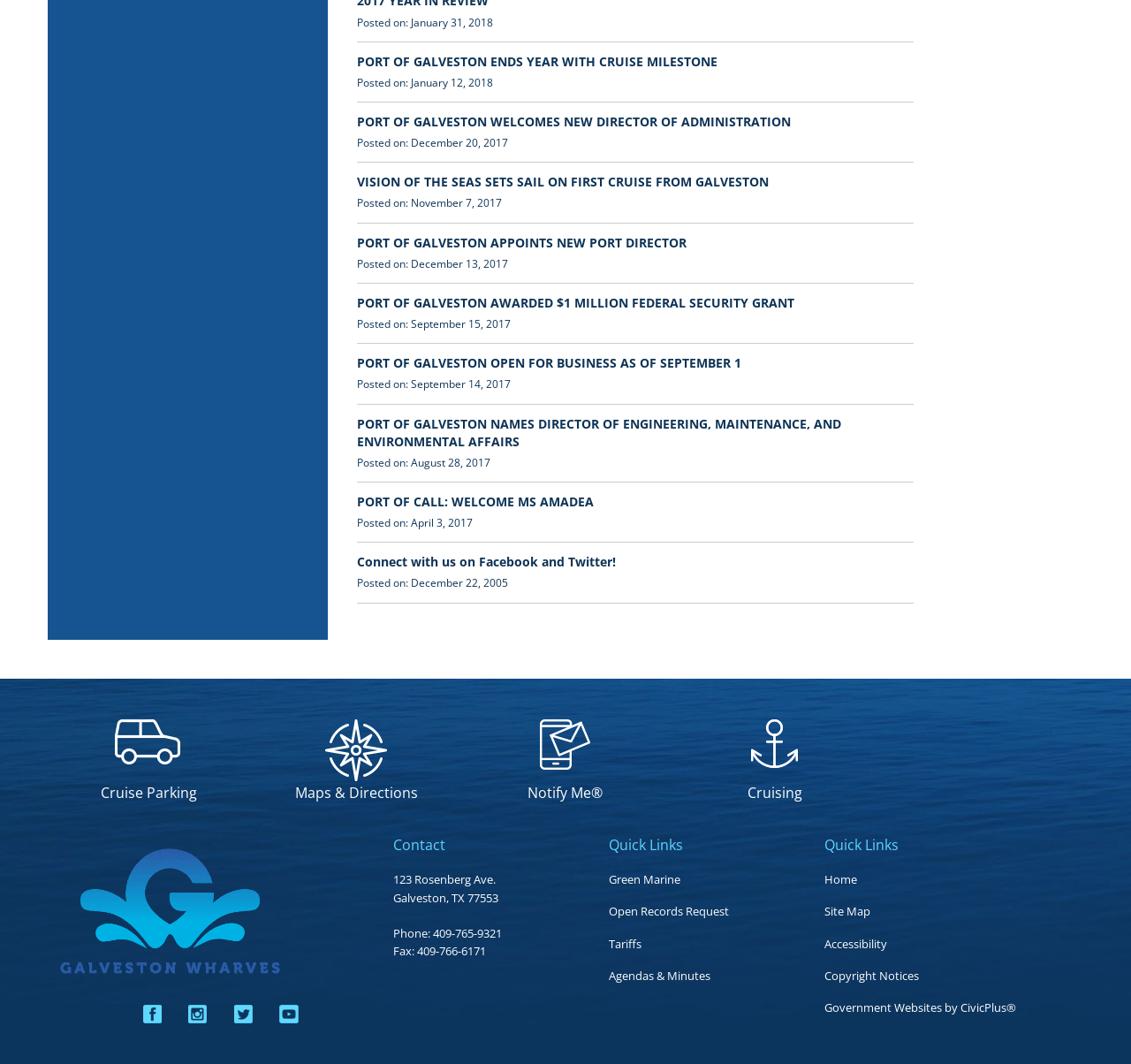What is the name of the port director appointed in November 2017?
Using the details shown in the screenshot, provide a comprehensive answer to the question.

I looked at the news article with the heading 'PORT OF GALVESTON APPOINTS NEW PORT DIRECTOR' and the 'Posted on:' date of November 7, 2017, but it does not mention the name of the port director.